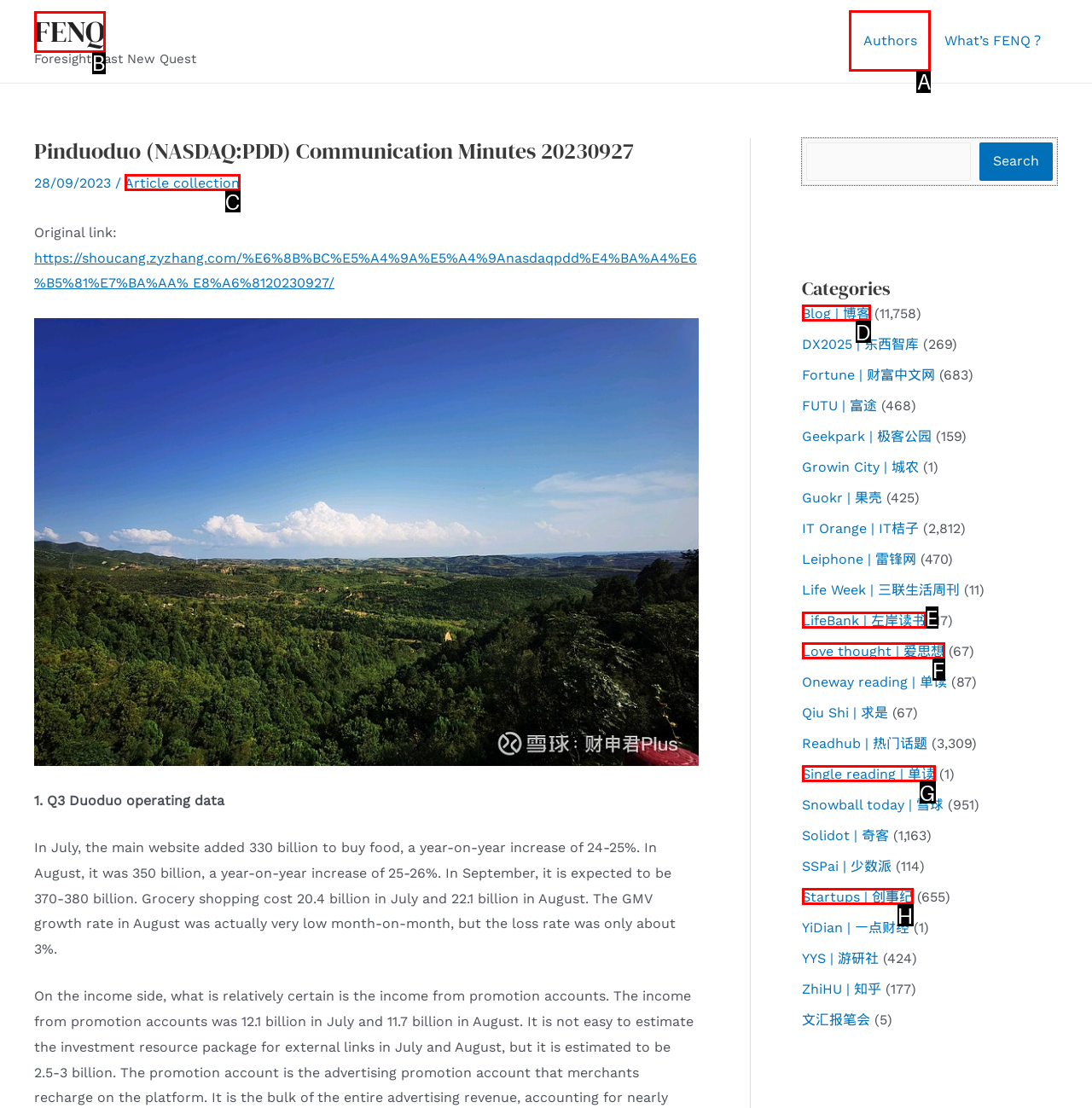Identify the letter of the UI element needed to carry out the task: Go to Authors page
Reply with the letter of the chosen option.

A